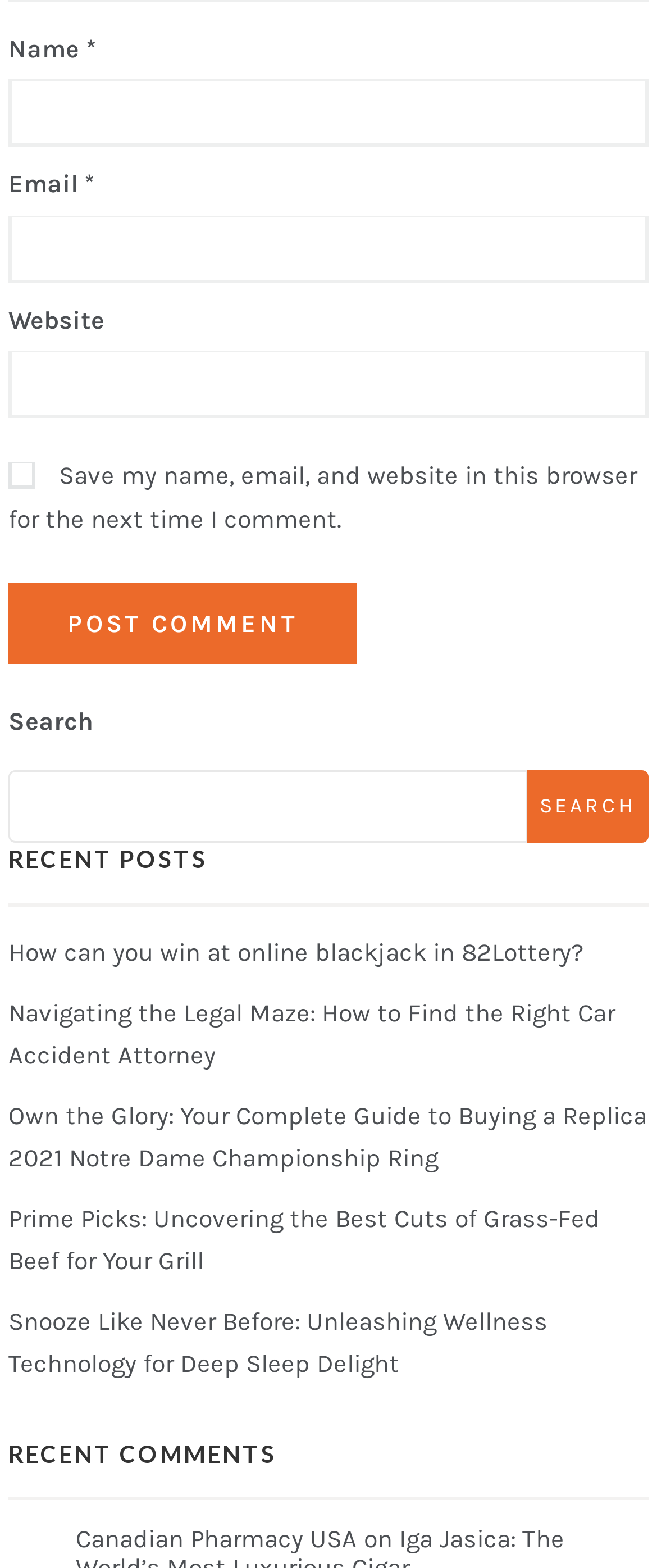Locate the bounding box coordinates of the clickable area needed to fulfill the instruction: "Read the article about online blackjack".

[0.013, 0.598, 0.887, 0.617]